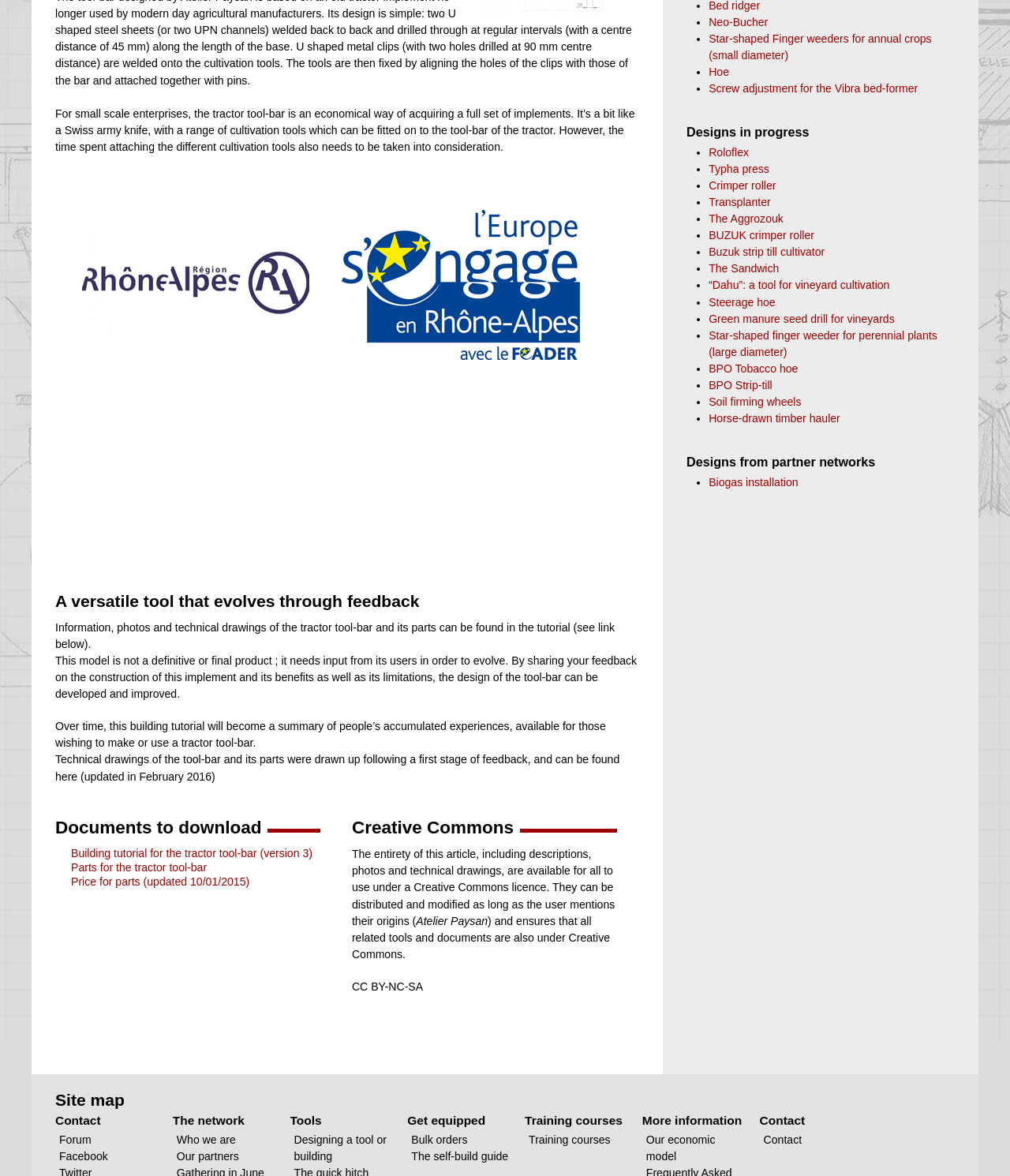Find the bounding box coordinates corresponding to the UI element with the description: "Buzuk strip till cultivator". The coordinates should be formatted as [left, top, right, bottom], with values as floats between 0 and 1.

[0.702, 0.209, 0.817, 0.22]